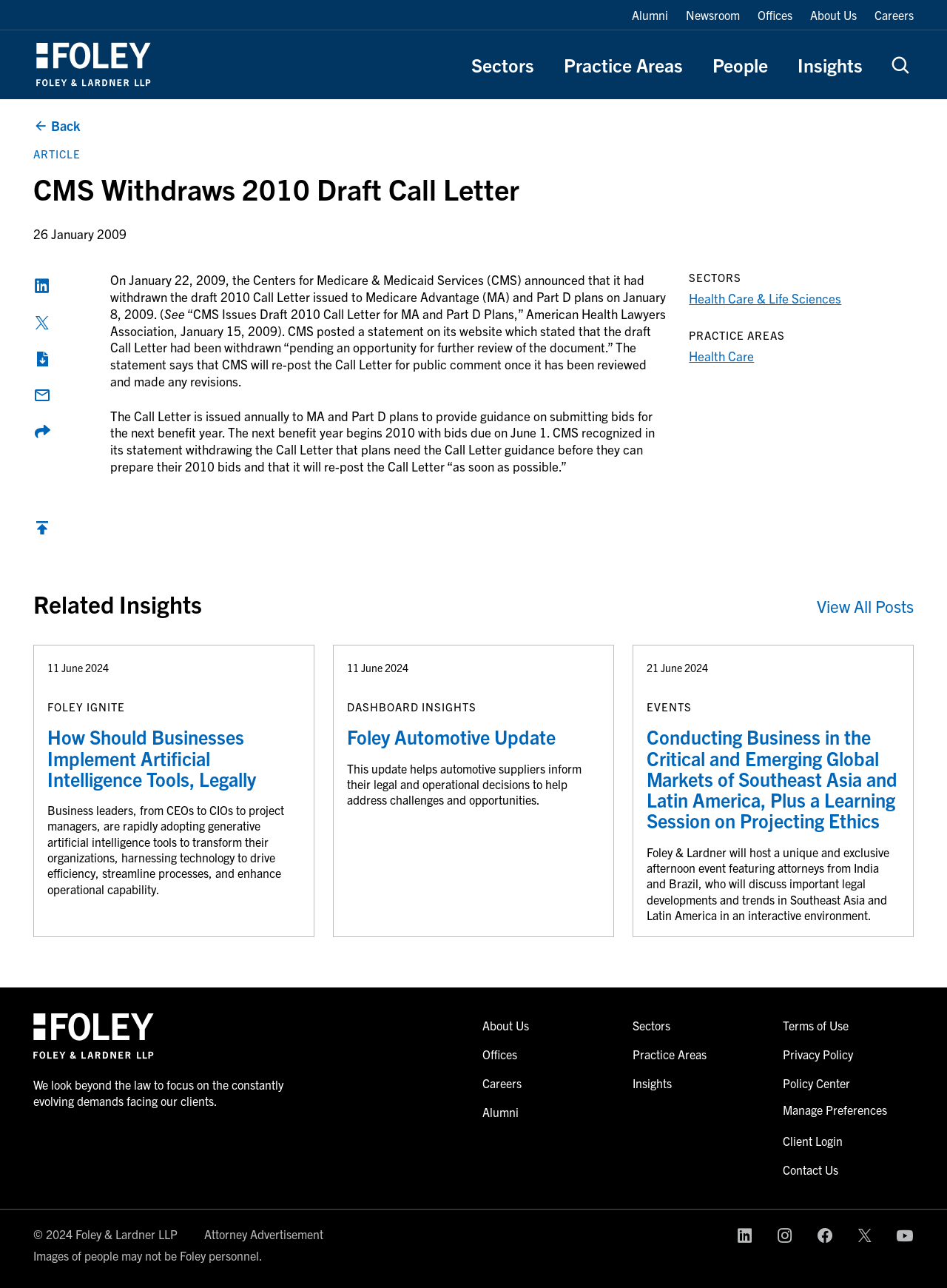Please specify the bounding box coordinates of the area that should be clicked to accomplish the following instruction: "Open the search form". The coordinates should consist of four float numbers between 0 and 1, i.e., [left, top, right, bottom].

[0.939, 0.042, 0.962, 0.059]